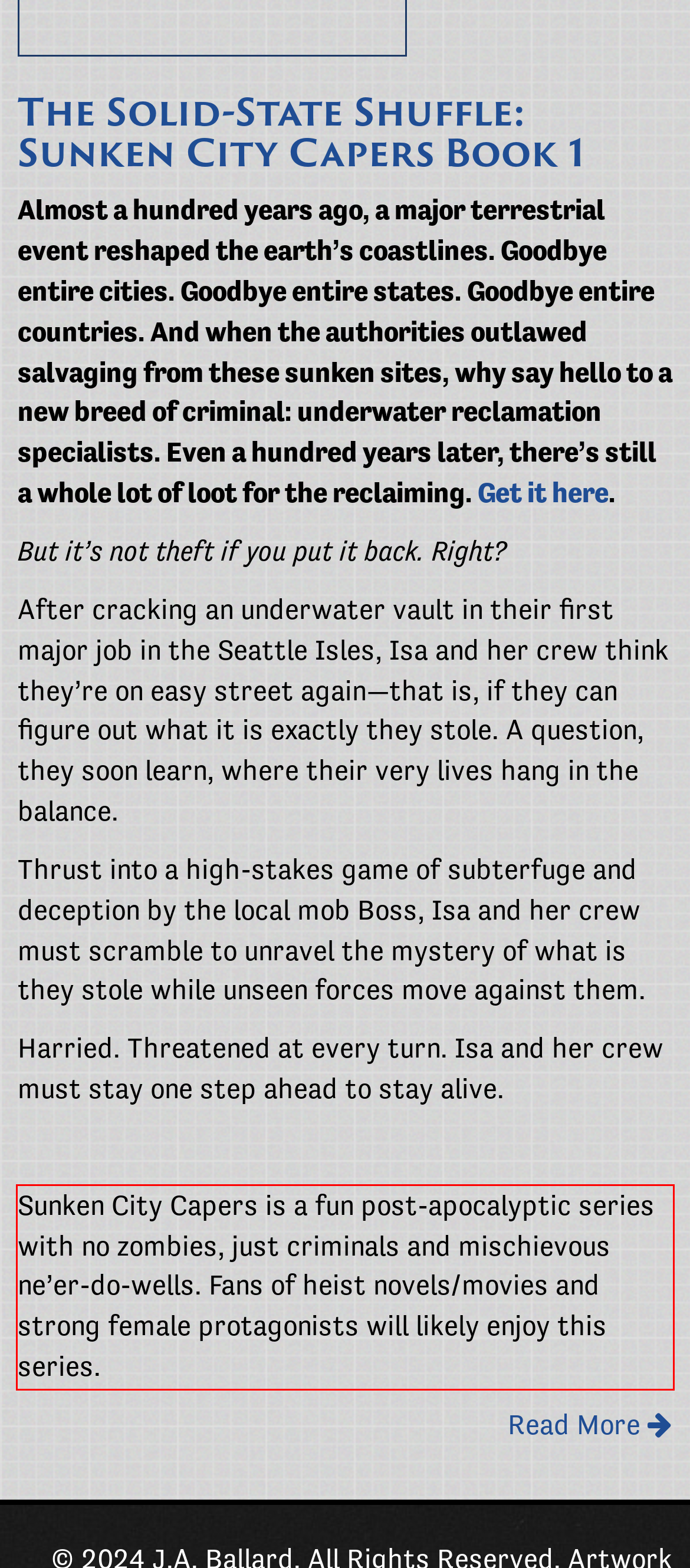You have a screenshot of a webpage with a red bounding box. Identify and extract the text content located inside the red bounding box.

Sunken City Capers is a fun post-apocalyptic series with no zombies, just criminals and mischievous ne’er-do-wells. Fans of heist novels/movies and strong female protagonists will likely enjoy this series.